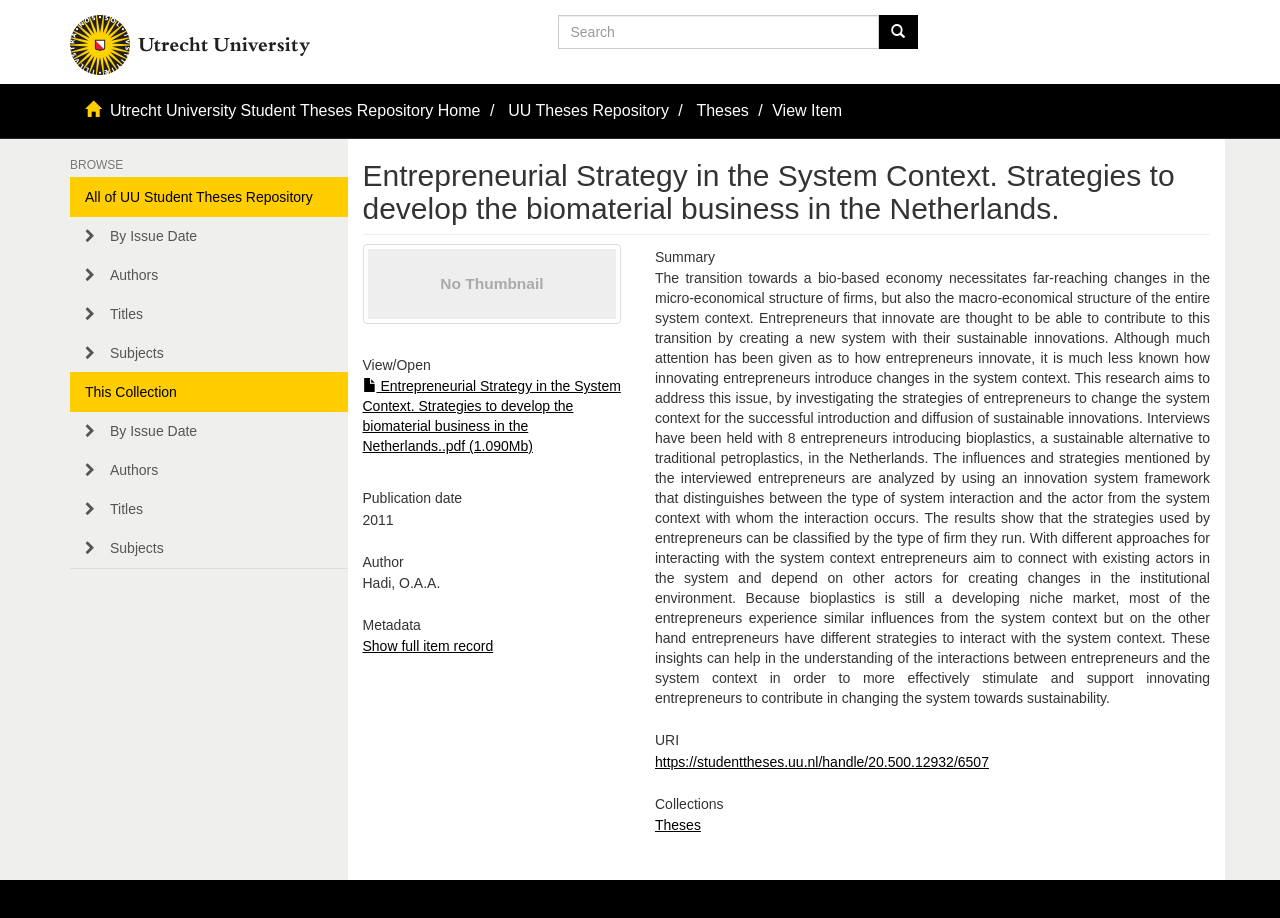Who is the author of the thesis?
Your answer should be a single word or phrase derived from the screenshot.

Hadi, O.A.A.